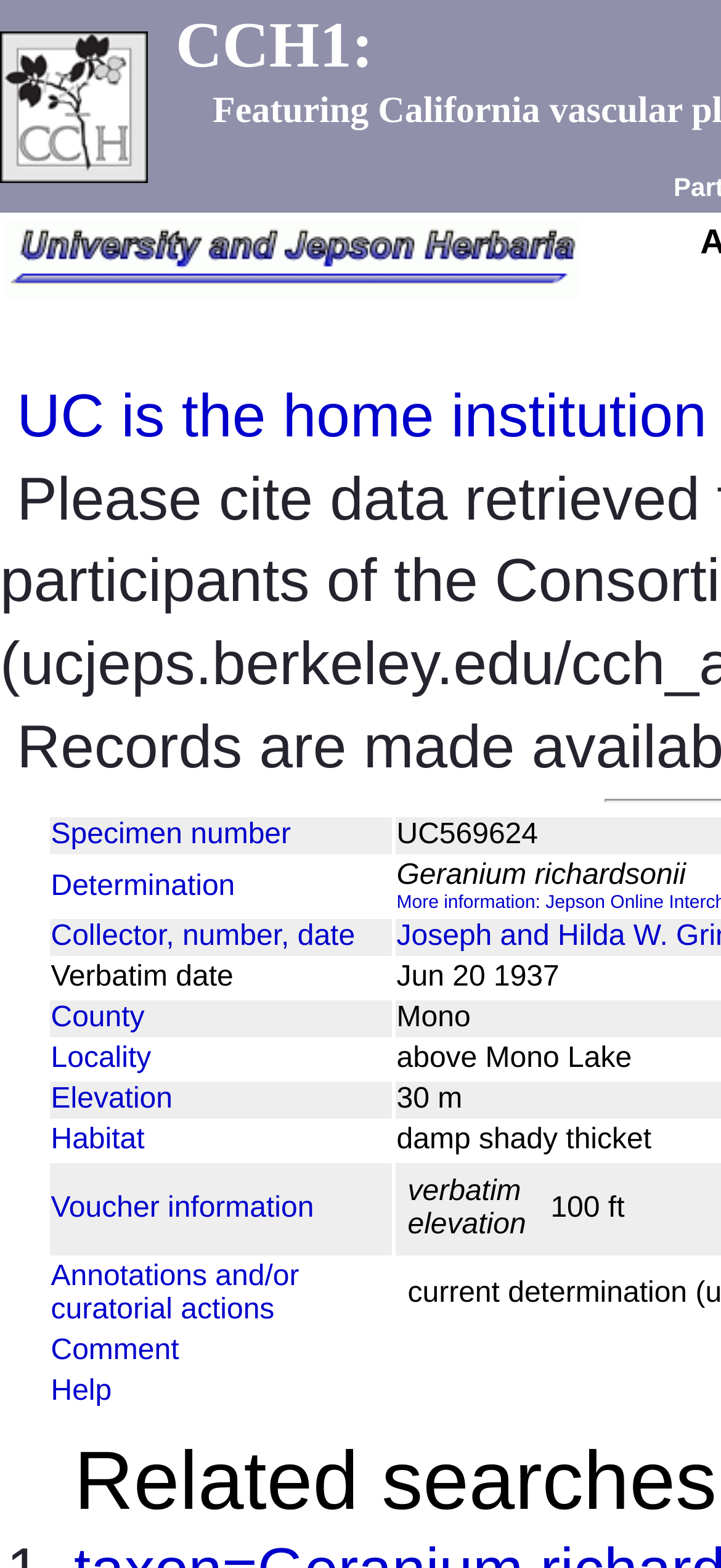Please pinpoint the bounding box coordinates for the region I should click to adhere to this instruction: "View specimen number".

[0.071, 0.523, 0.403, 0.543]